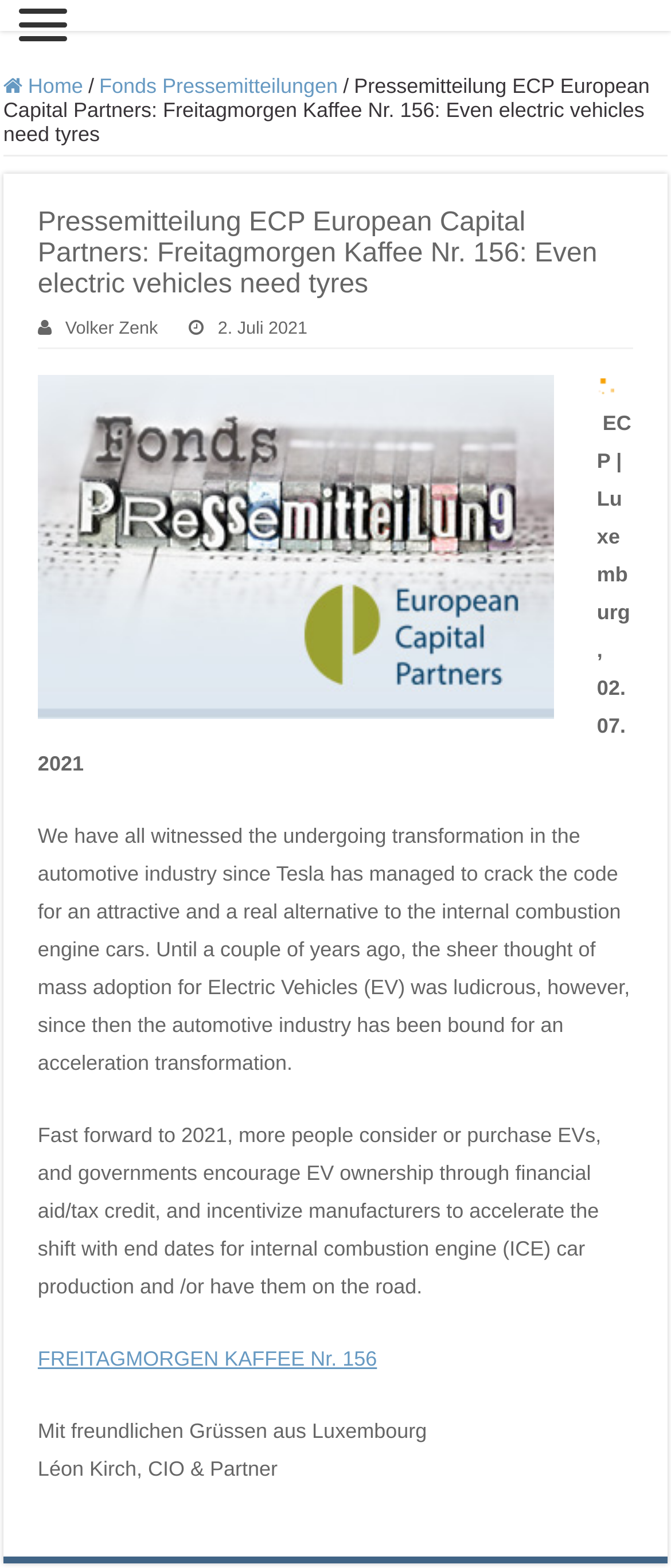Please answer the following question using a single word or phrase: 
What is the title of the newsletter?

FREITAGMORGEN KAFFEE Nr. 156